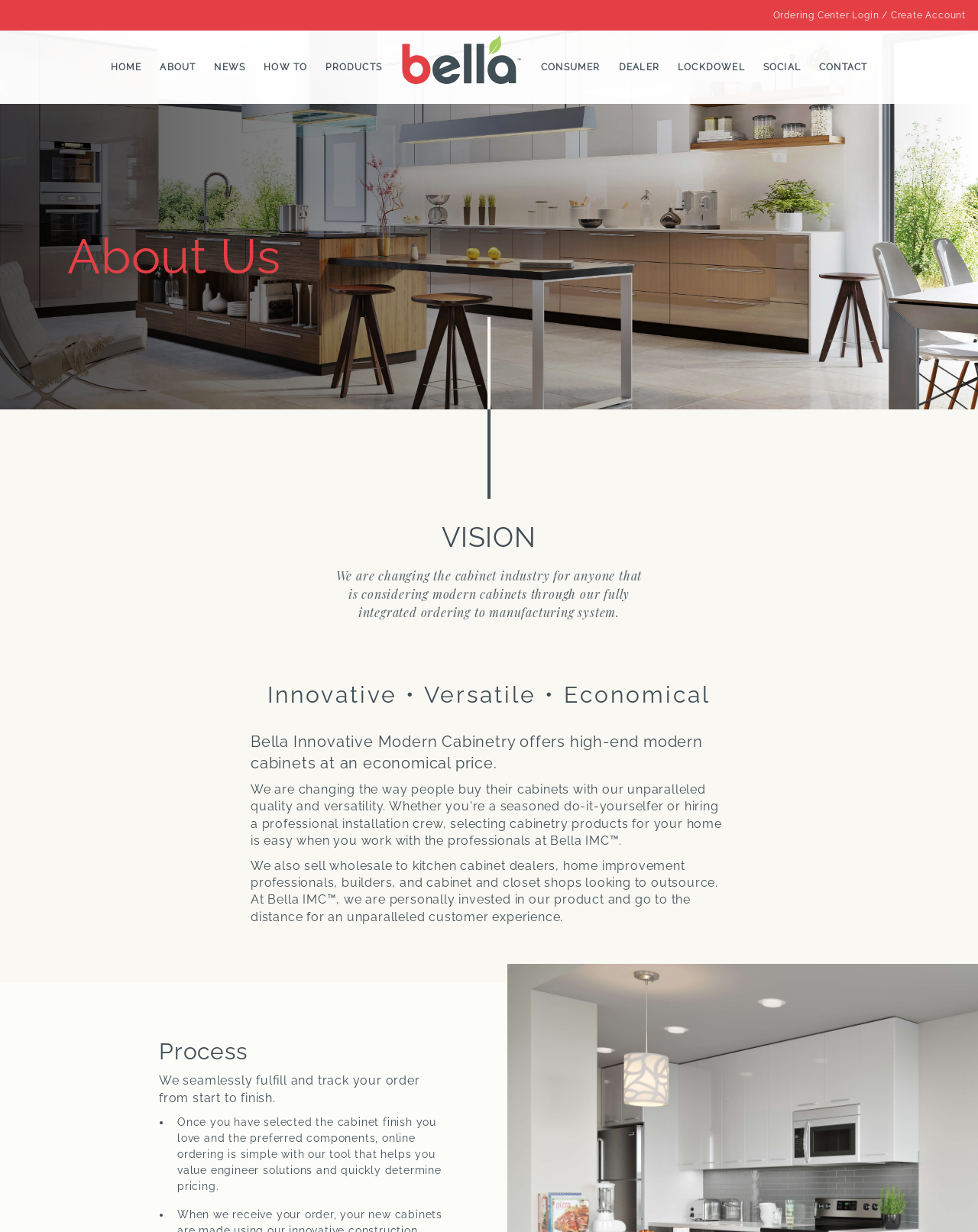Find the bounding box coordinates for the element that must be clicked to complete the instruction: "Login to the ordering center". The coordinates should be four float numbers between 0 and 1, indicated as [left, top, right, bottom].

[0.79, 0.007, 0.988, 0.018]